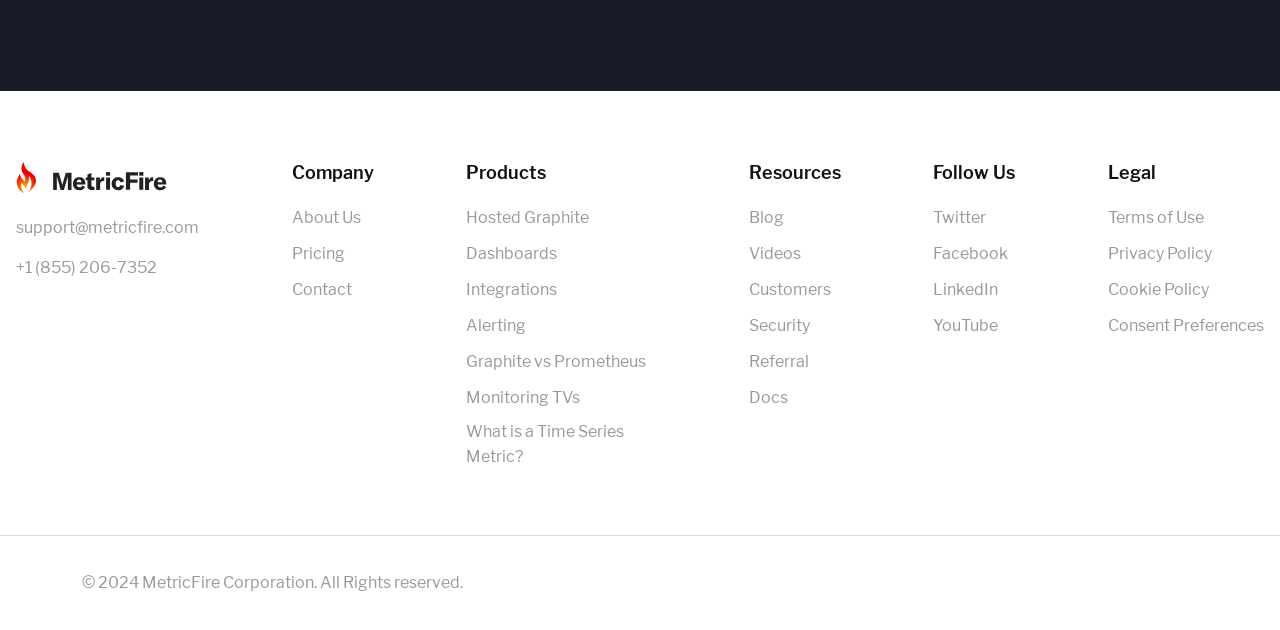Locate the bounding box coordinates of the element's region that should be clicked to carry out the following instruction: "Click on 'Menu'". The coordinates need to be four float numbers between 0 and 1, i.e., [left, top, right, bottom].

None